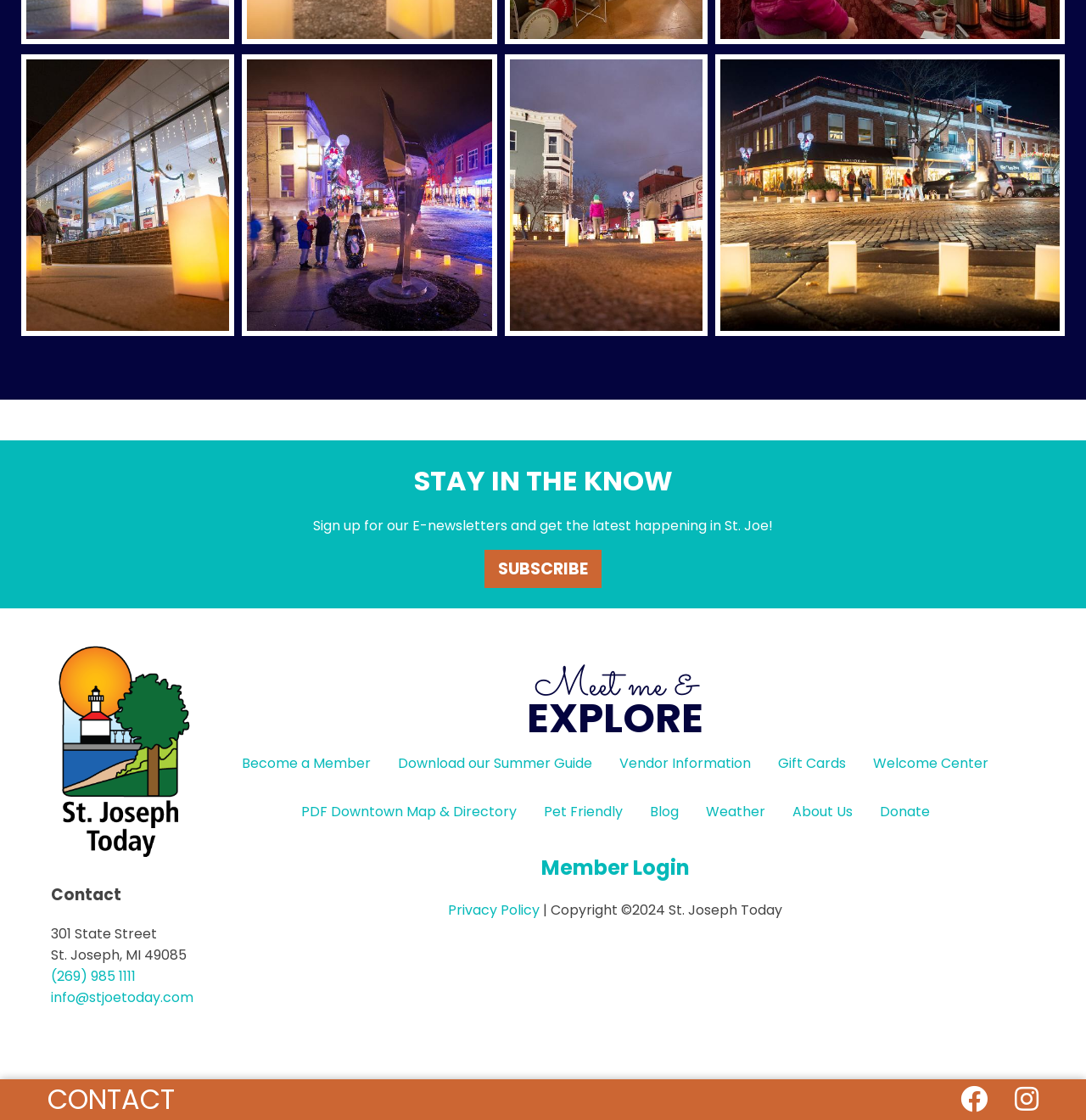Locate the bounding box for the described UI element: "Download our Summer Guide". Ensure the coordinates are four float numbers between 0 and 1, formatted as [left, top, right, bottom].

[0.354, 0.66, 0.558, 0.703]